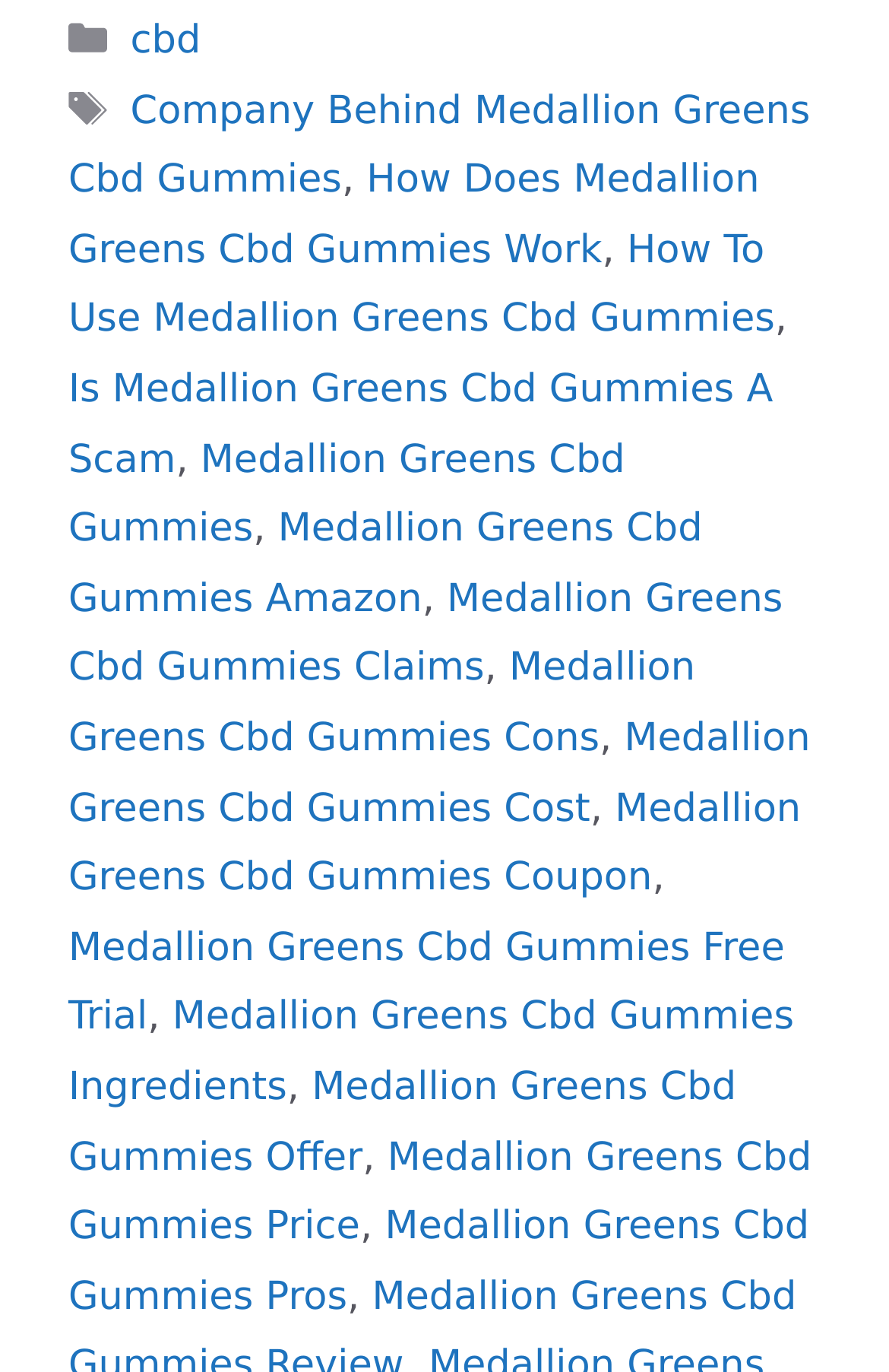Specify the bounding box coordinates of the area to click in order to follow the given instruction: "explore the Medallion Greens Cbd Gummies Cons."

[0.077, 0.471, 0.782, 0.555]